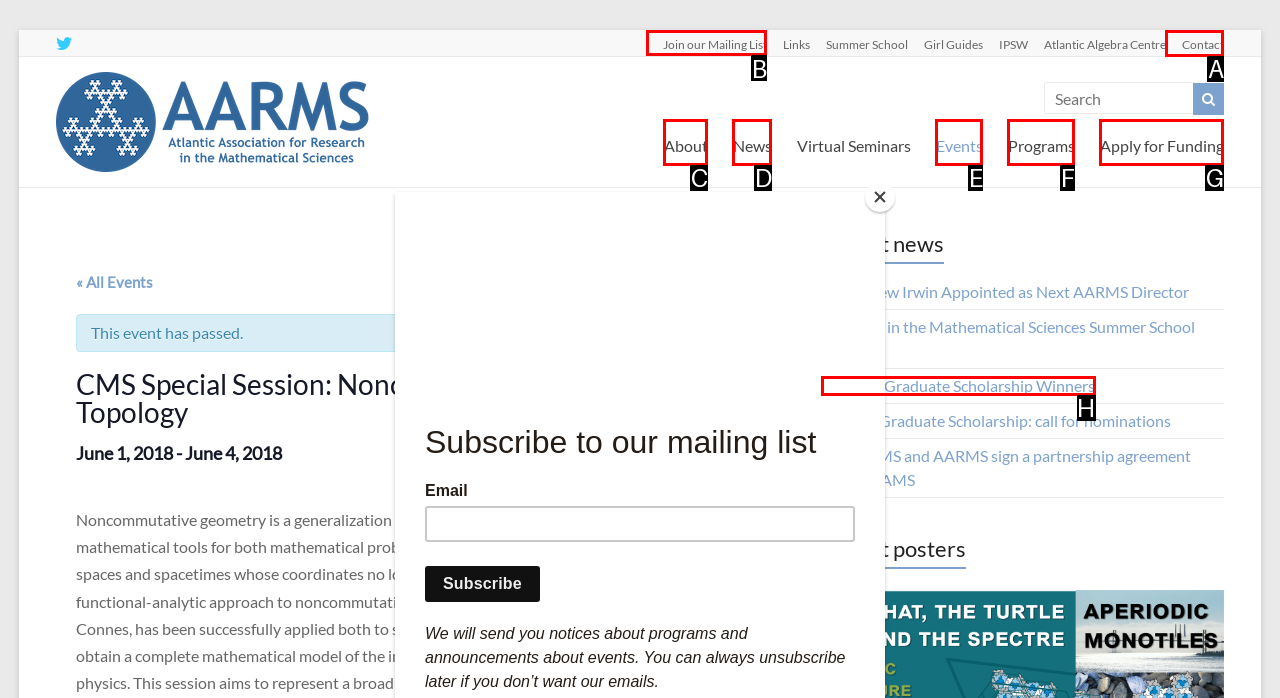Determine which HTML element to click for this task: Join the mailing list Provide the letter of the selected choice.

B